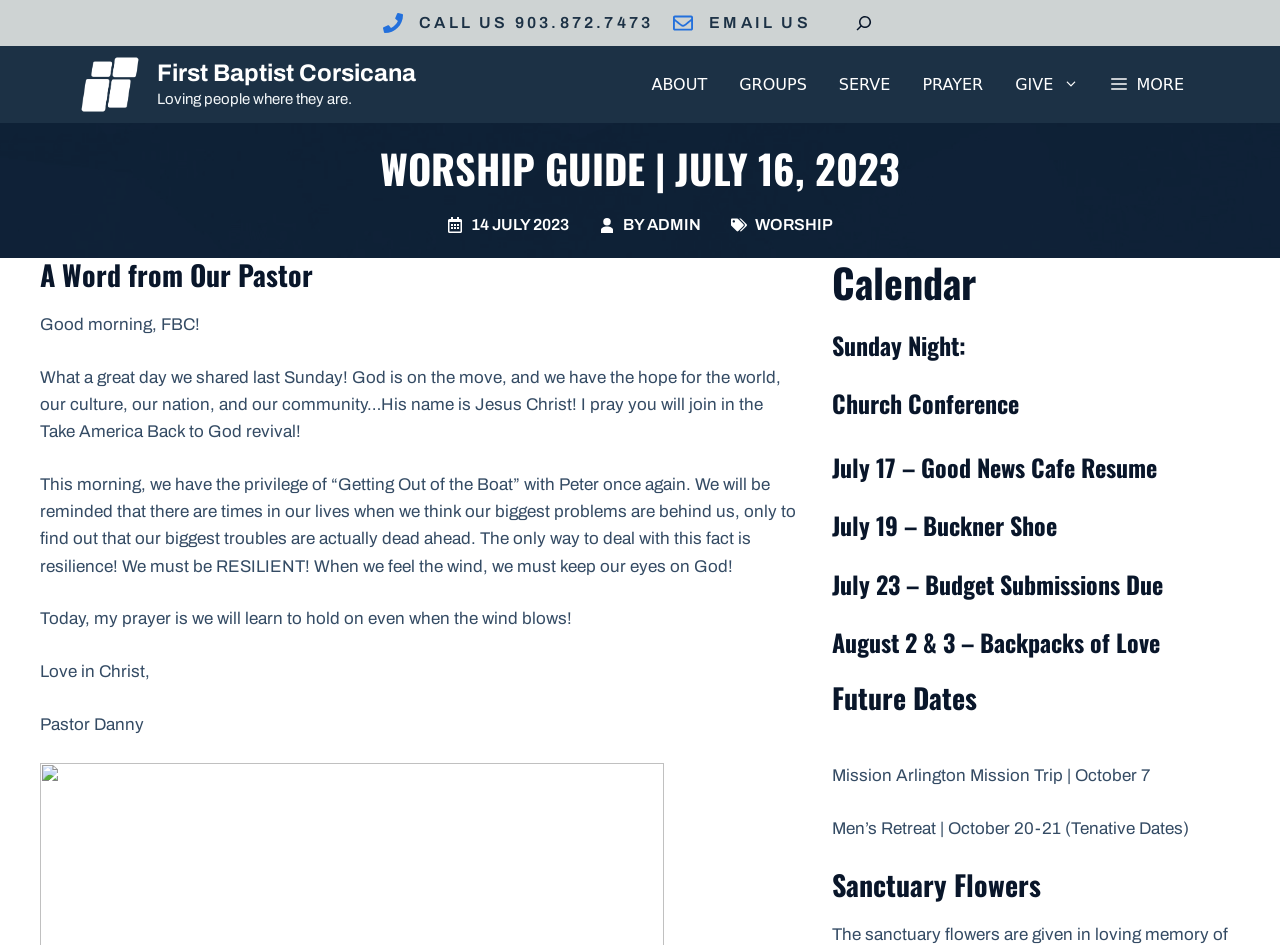Pinpoint the bounding box coordinates for the area that should be clicked to perform the following instruction: "Read the pastor's message".

[0.031, 0.273, 0.623, 0.308]